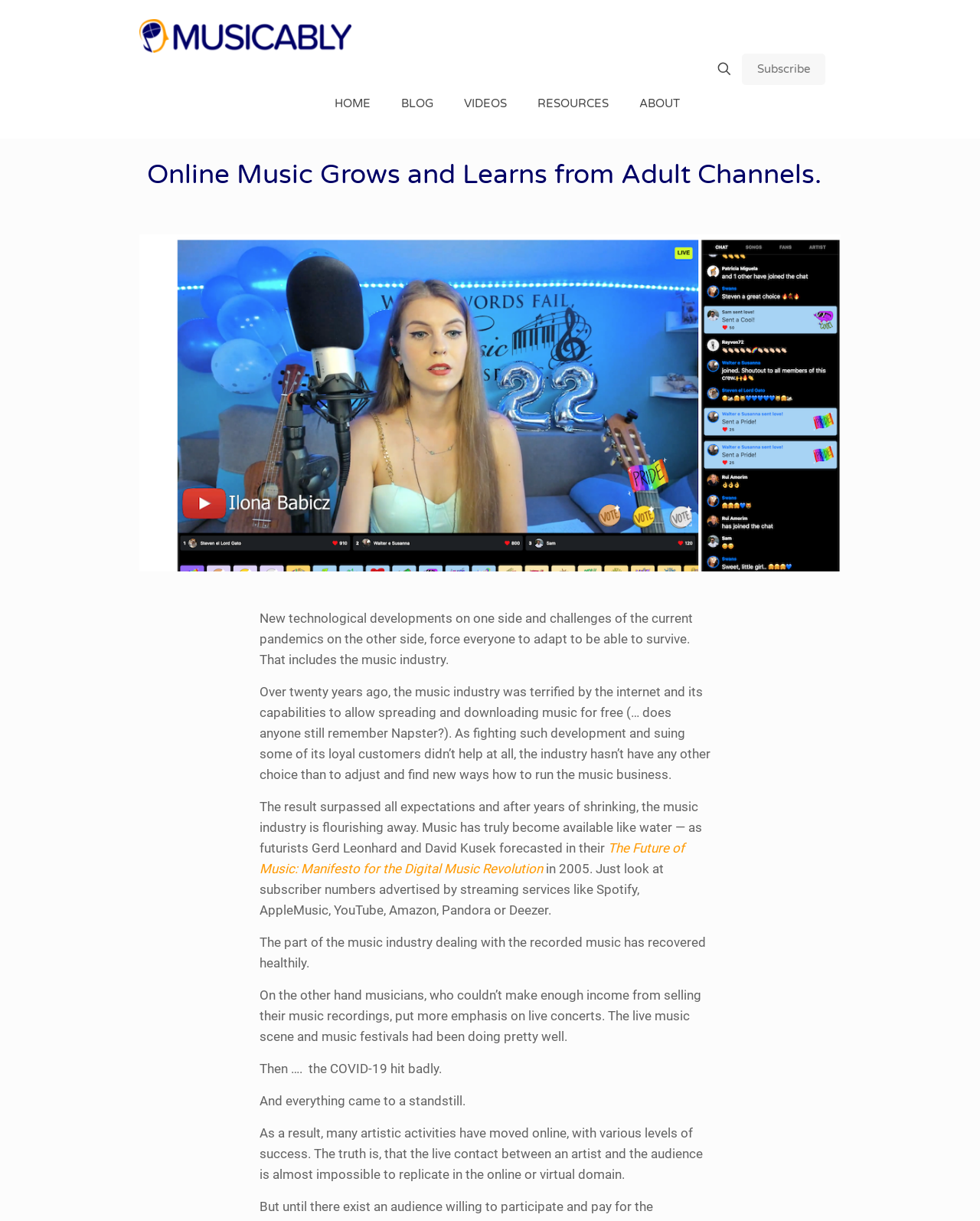What is the purpose of the search icon?
Answer the question using a single word or phrase, according to the image.

Search